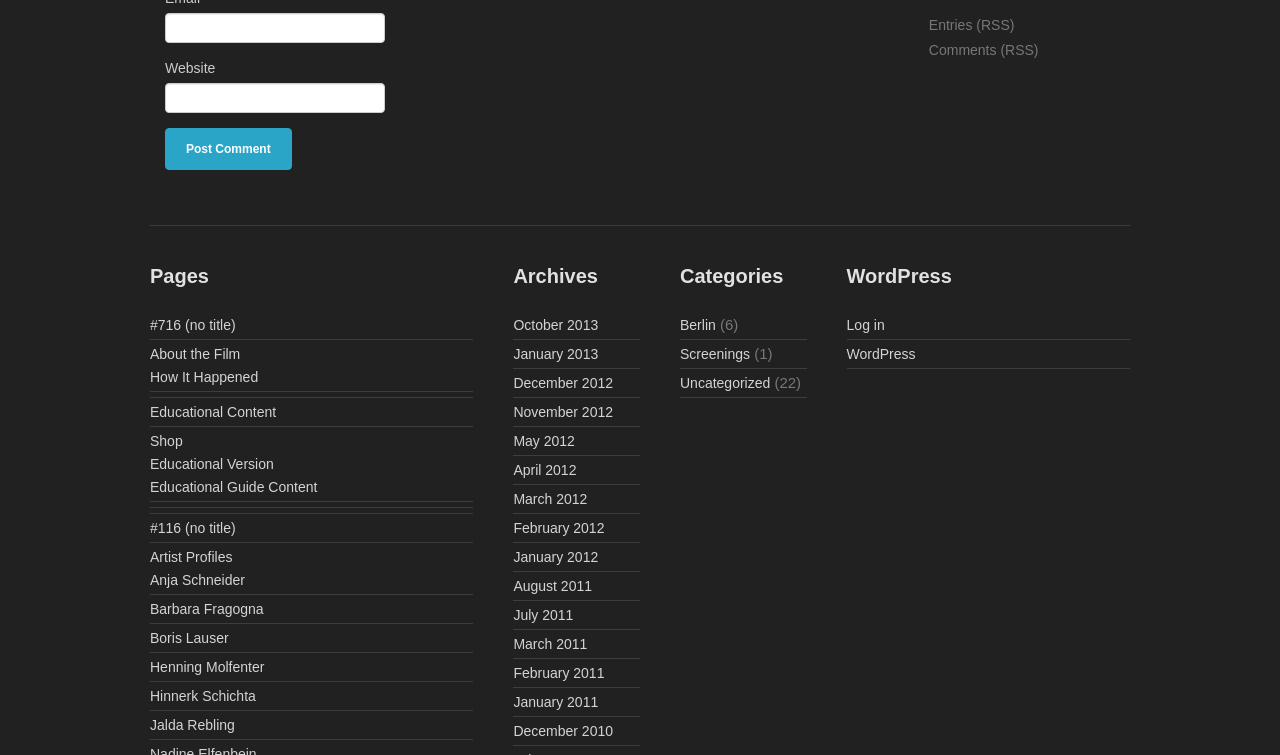Based on the element description "parent_node: Email * aria-describedby="email-notes" name="email"", predict the bounding box coordinates of the UI element.

[0.129, 0.017, 0.301, 0.057]